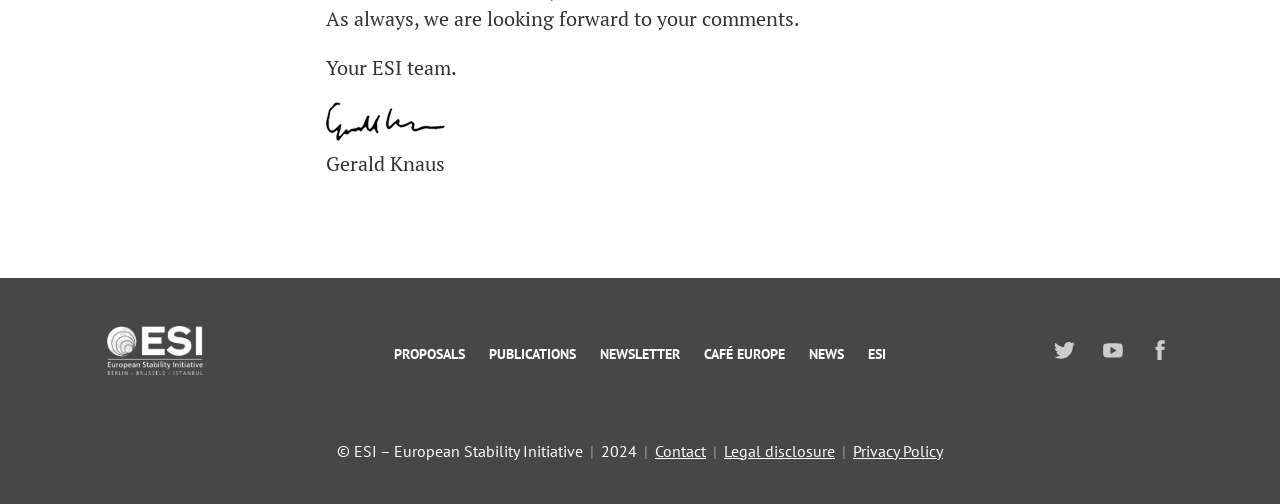How many social media links are in the footer?
Provide a detailed answer to the question using information from the image.

There are 3 link elements with IDs 312, 313, and 314, which are located in the footer area, and are likely to be social media links.